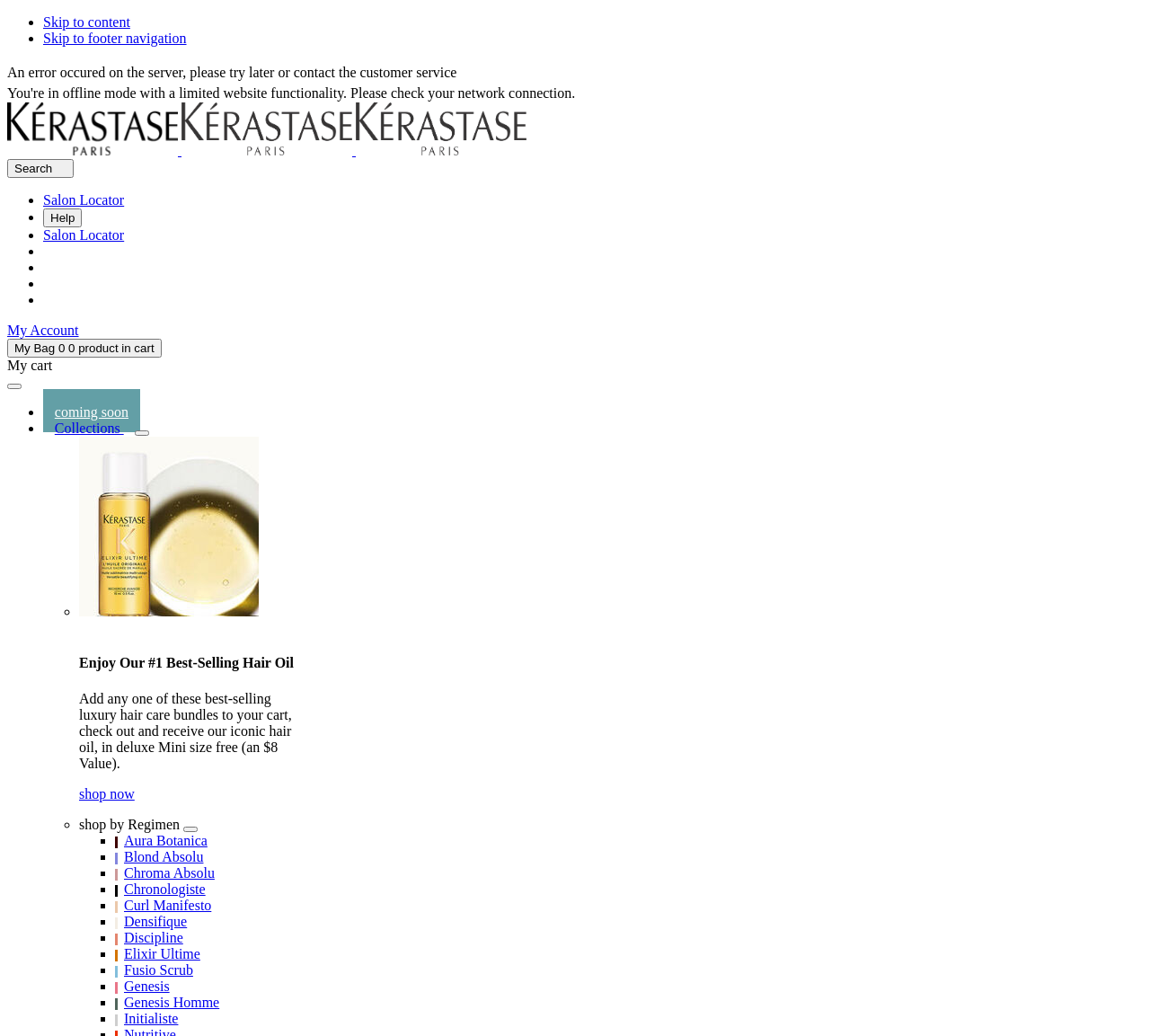Find the bounding box of the element with the following description: "Skip to content". The coordinates must be four float numbers between 0 and 1, formatted as [left, top, right, bottom].

[0.038, 0.014, 0.113, 0.029]